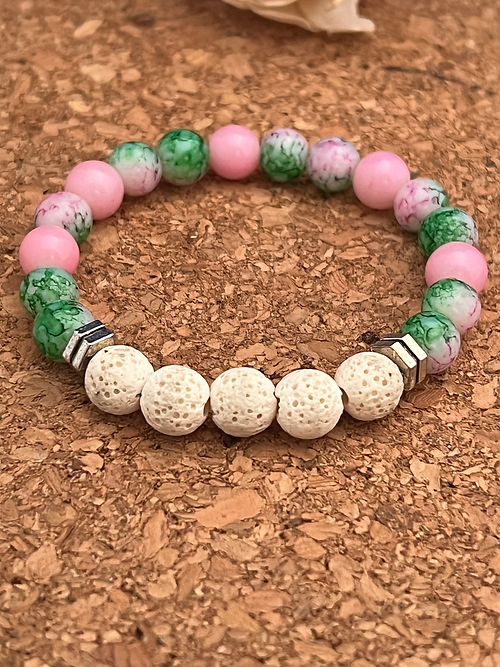What is the texture of the background? Please answer the question using a single word or phrase based on the image.

Rustic cork